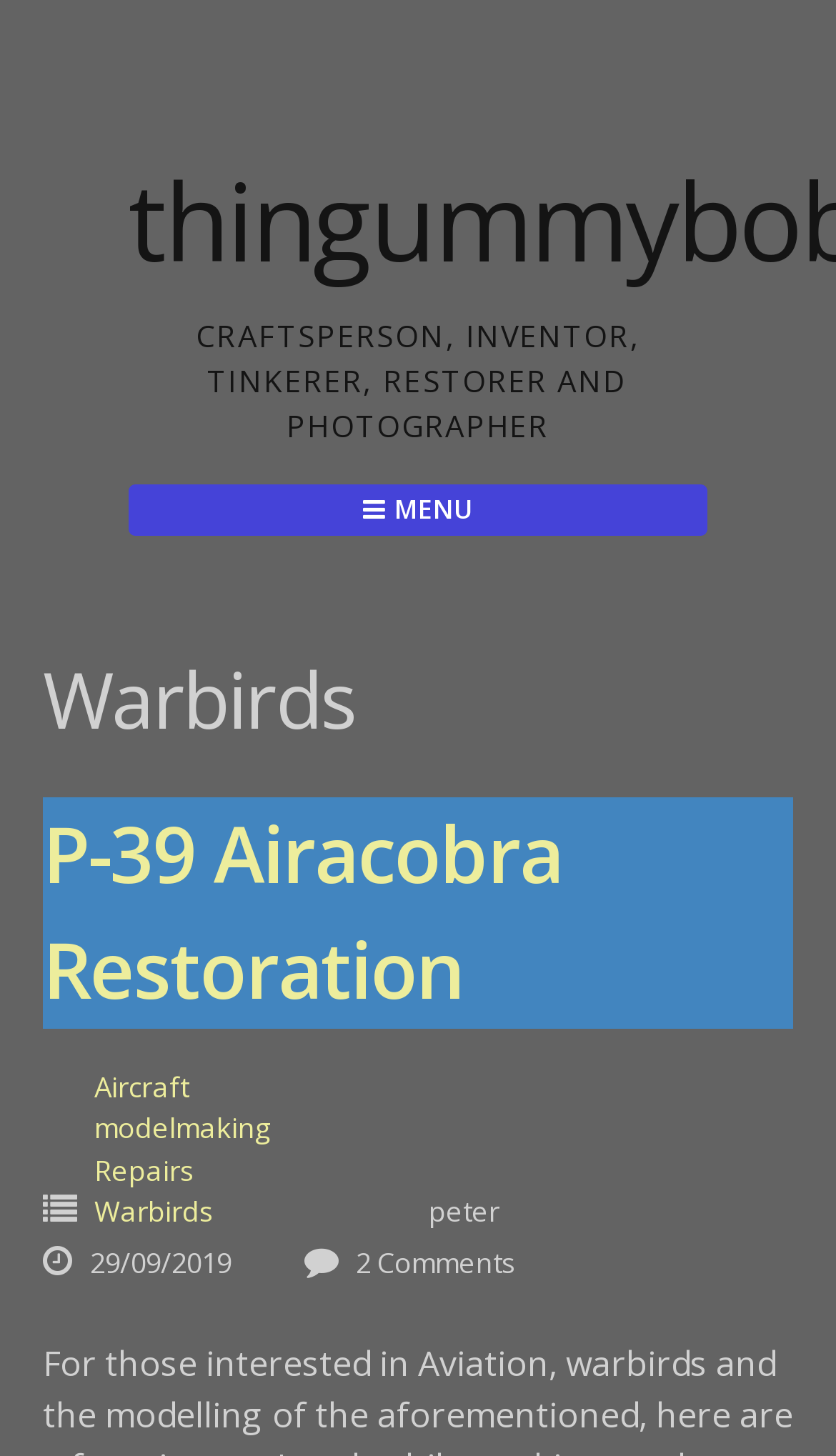What are the categories of content on the webpage?
Using the screenshot, give a one-word or short phrase answer.

Aircraft, modelmaking, Repairs, Warbirds